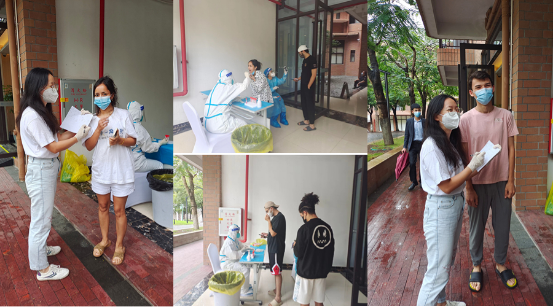Using the image as a reference, answer the following question in as much detail as possible:
What is the health worker in protective gear doing?

Near the individuals in the upper left corner, a health worker is seen assisting a student, which reinforces the safety protocols in place to ensure the well-being of students on campus.